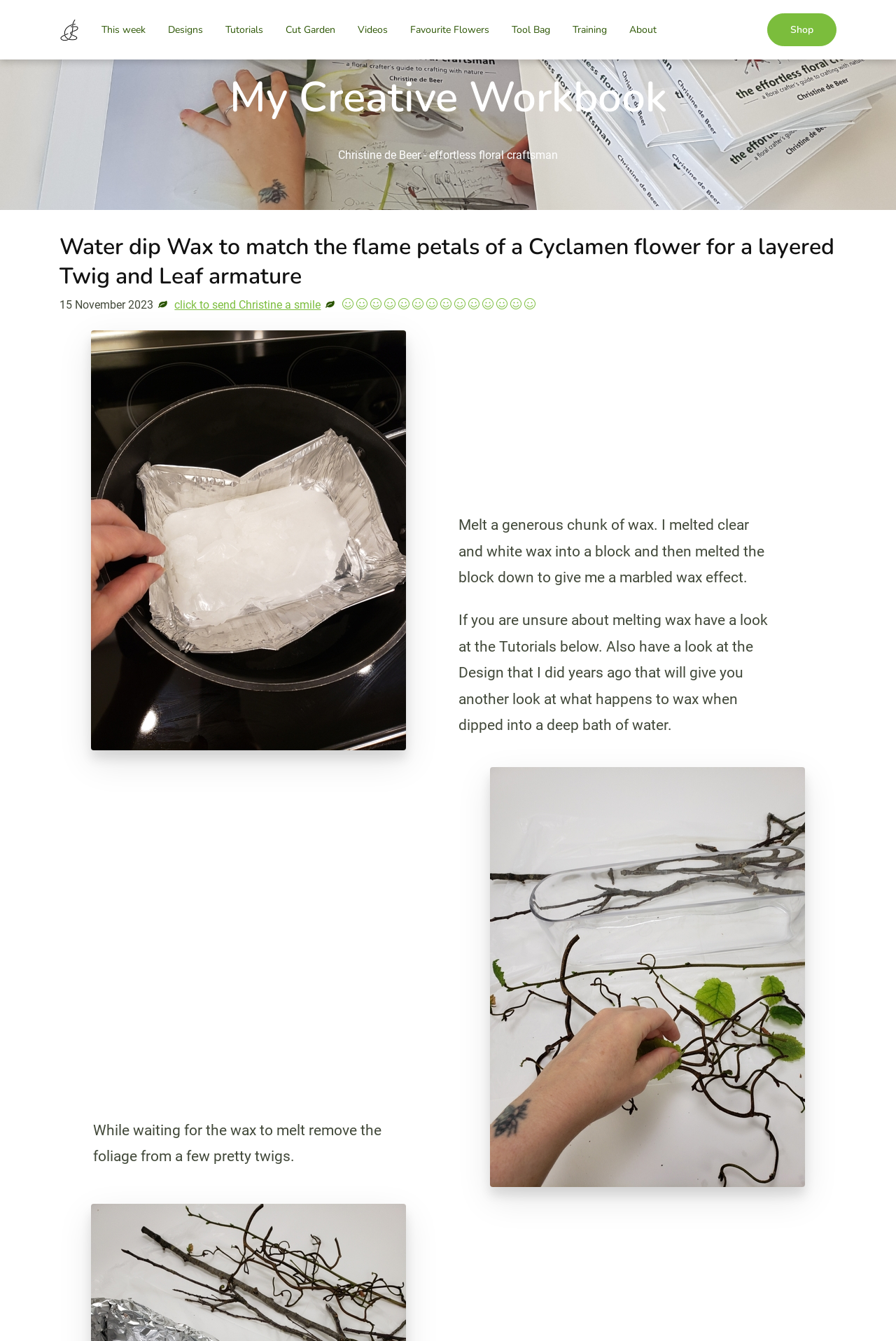Respond with a single word or phrase to the following question:
What is the name of the person mentioned on the webpage?

Christine de Beer